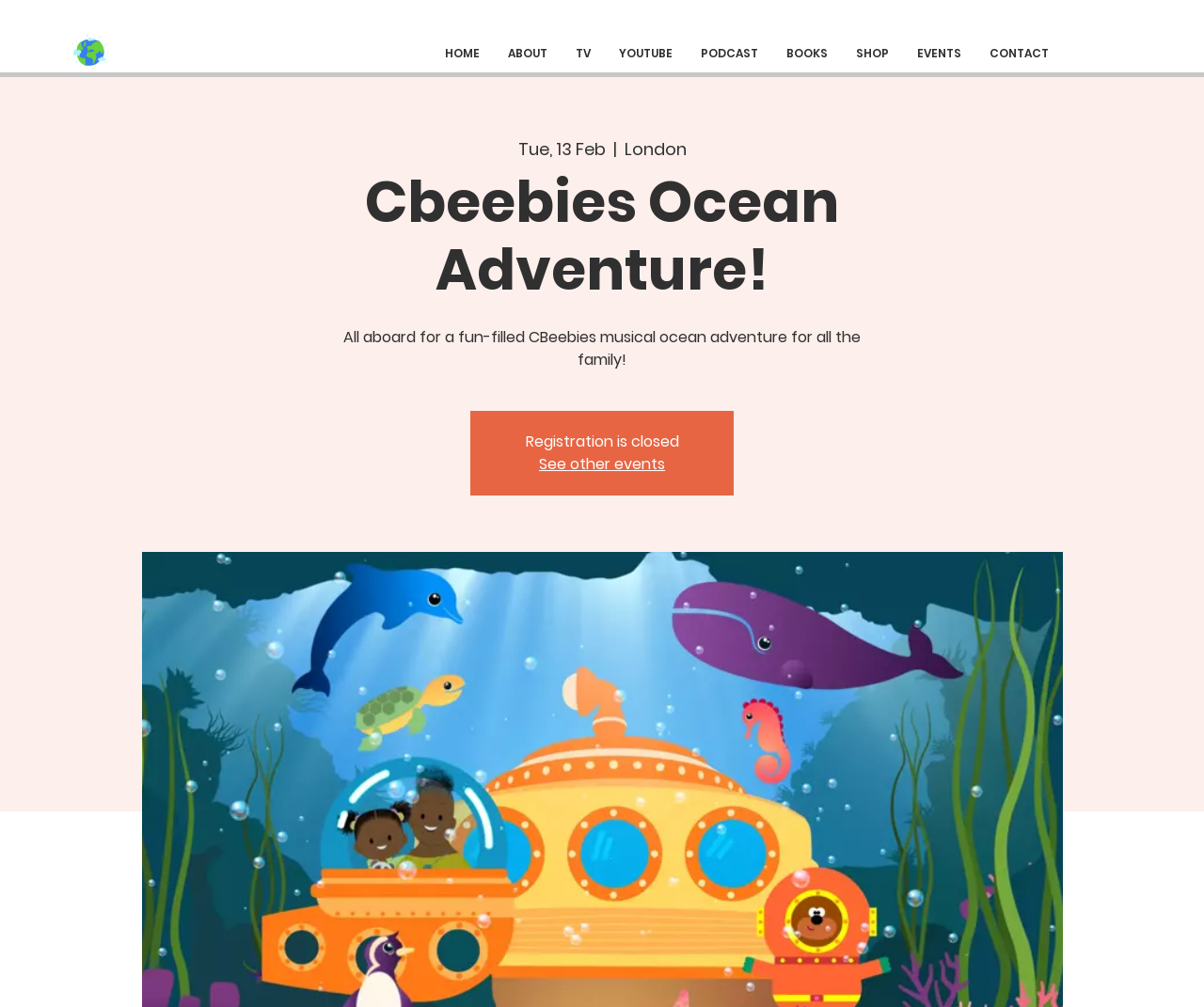Show the bounding box coordinates for the HTML element as described: "See other events".

[0.448, 0.45, 0.552, 0.472]